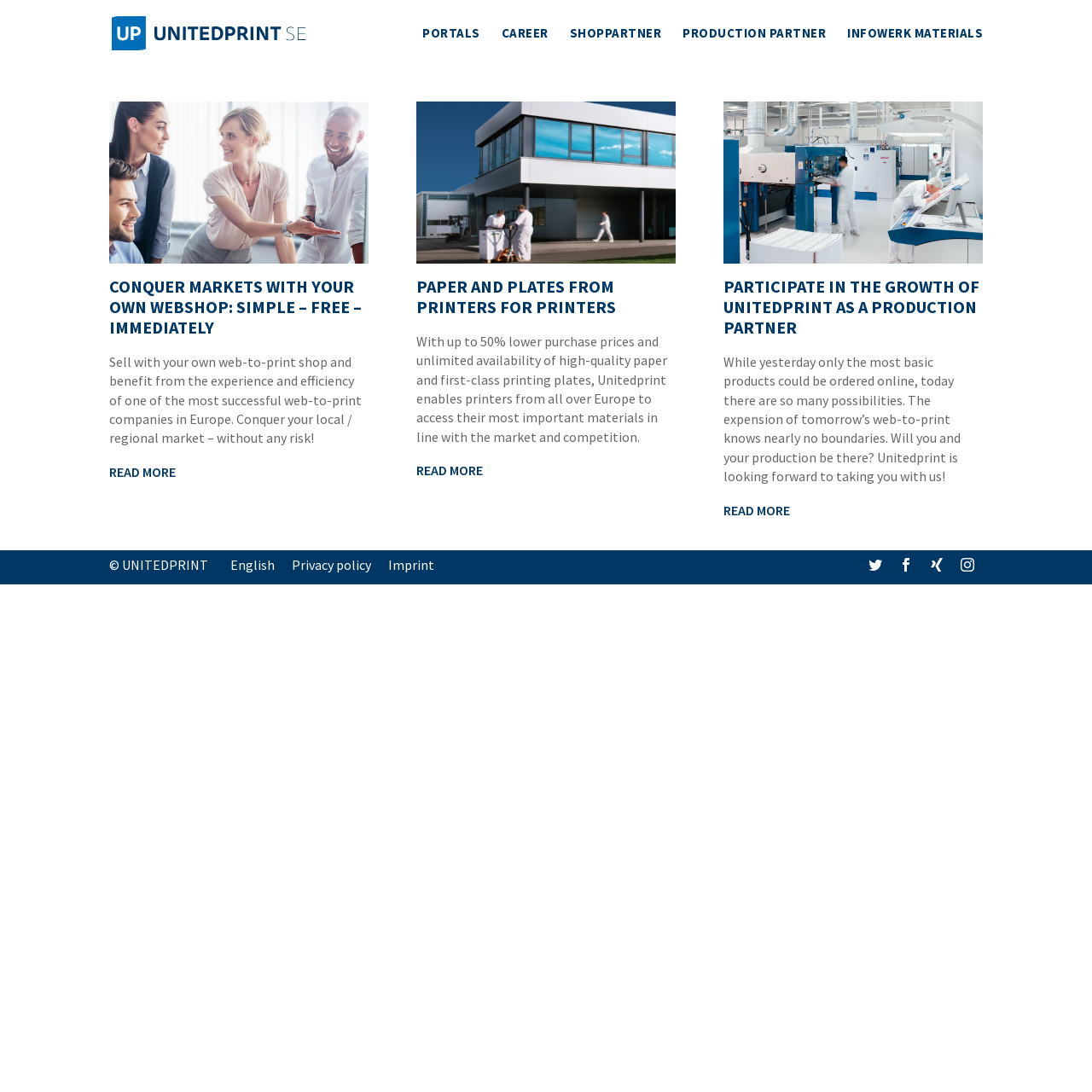Refer to the image and provide an in-depth answer to the question: 
How many main sections are there on the webpage?

I counted the number of main sections by looking at the structure of the webpage. I saw three main sections, each with a heading and a description, and a 'READ MORE' link.